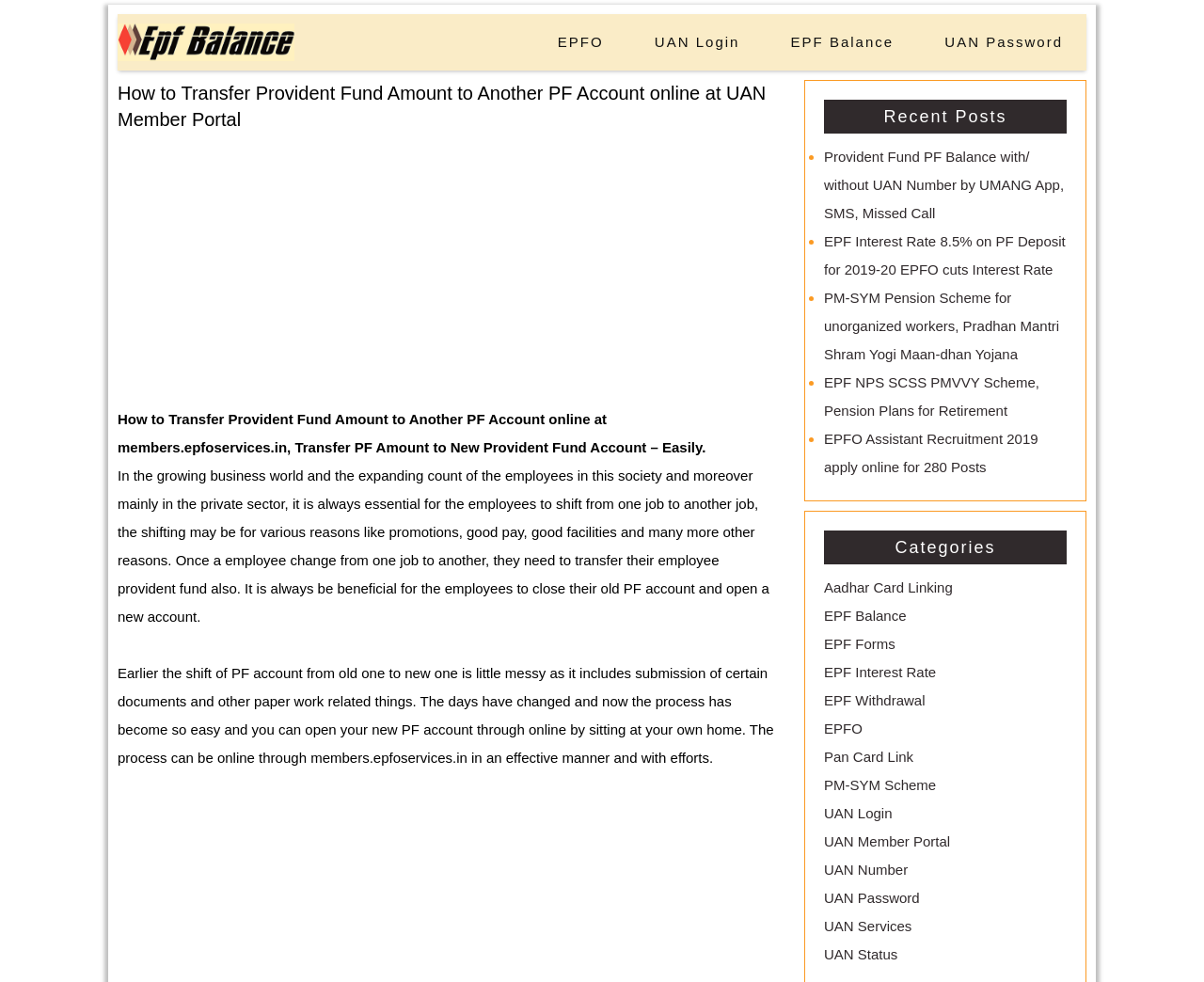Determine the bounding box coordinates for the clickable element to execute this instruction: "Click UAN Password link". Provide the coordinates as four float numbers between 0 and 1, i.e., [left, top, right, bottom].

[0.765, 0.026, 0.902, 0.059]